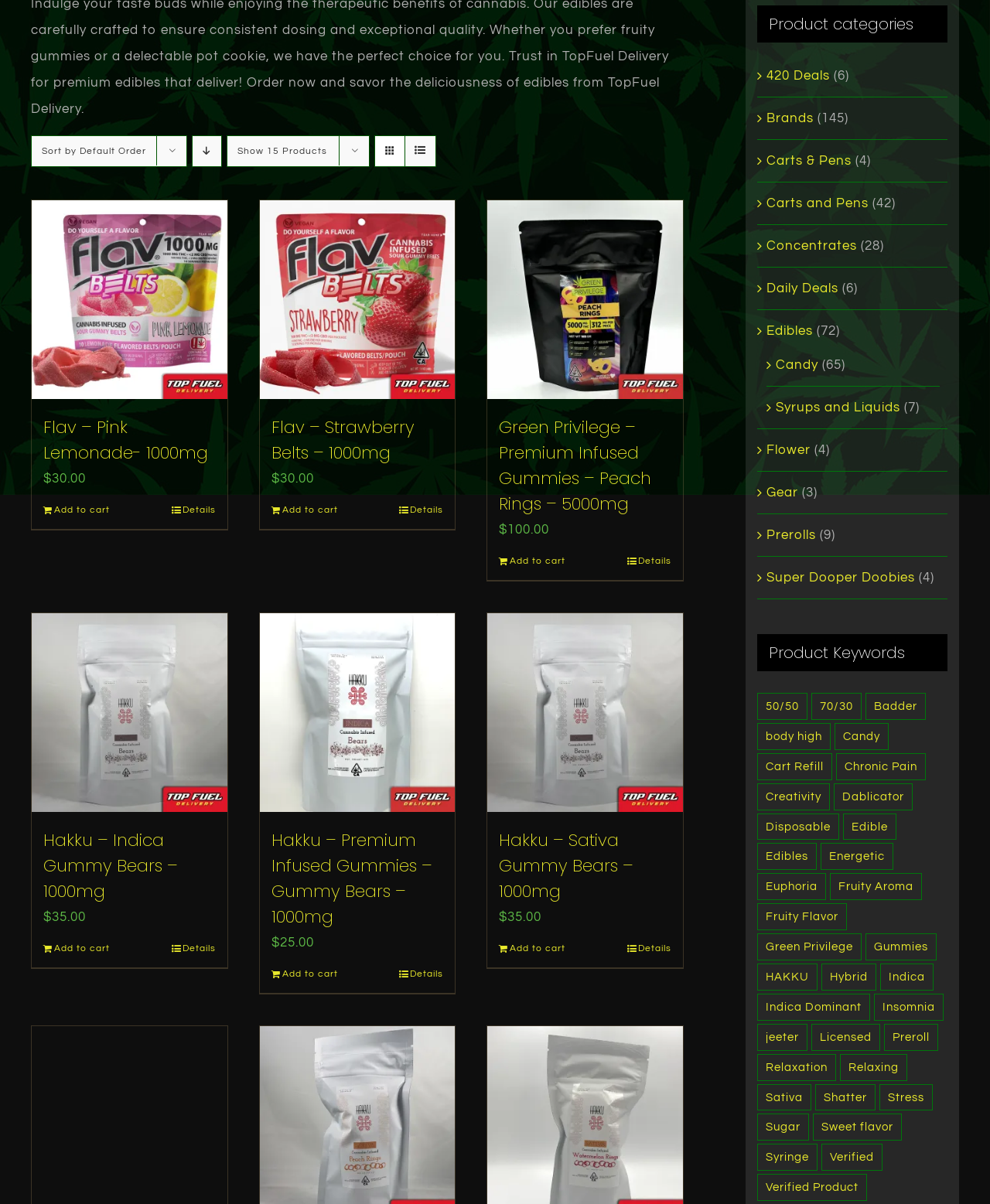Provide the bounding box coordinates, formatted as (top-left x, top-left y, bottom-right x, bottom-right y), with all values being floating point numbers between 0 and 1. Identify the bounding box of the UI element that matches the description: Cart Refill

[0.765, 0.625, 0.841, 0.648]